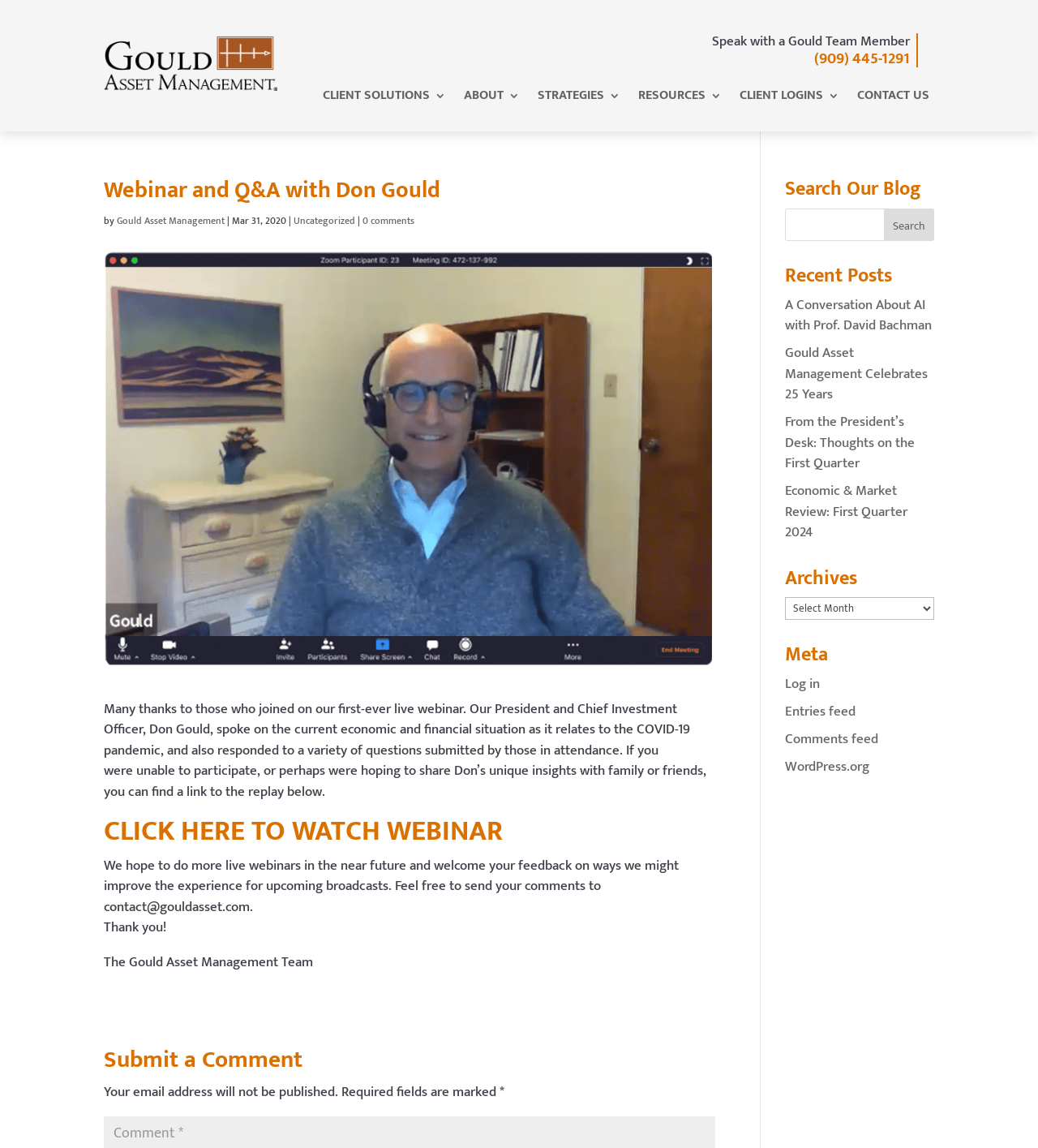Answer the question using only one word or a concise phrase: What is the name of the company?

Gould Asset Management